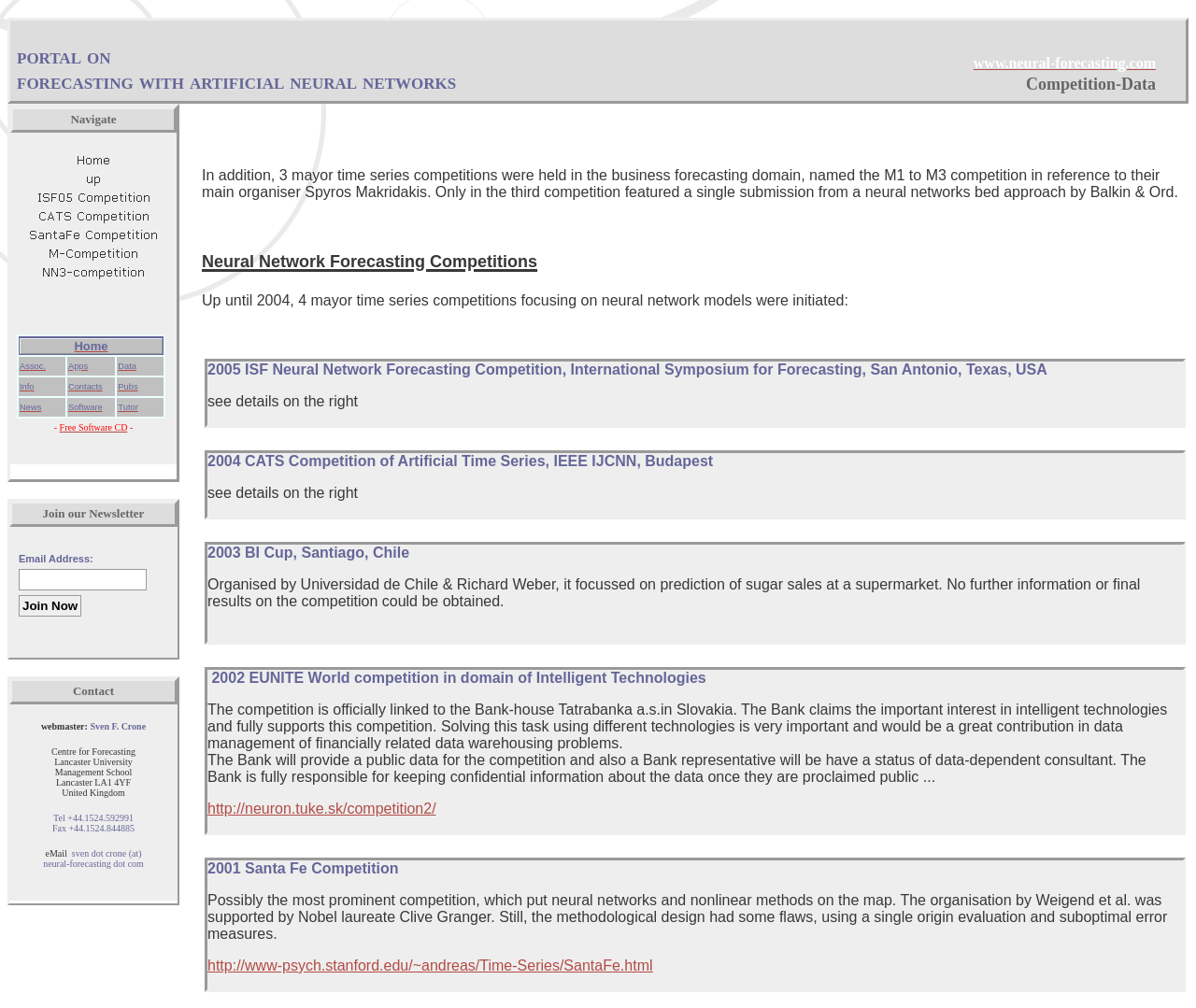Provide your answer to the question using just one word or phrase: What is the contact information provided?

Webmaster's email and phone number